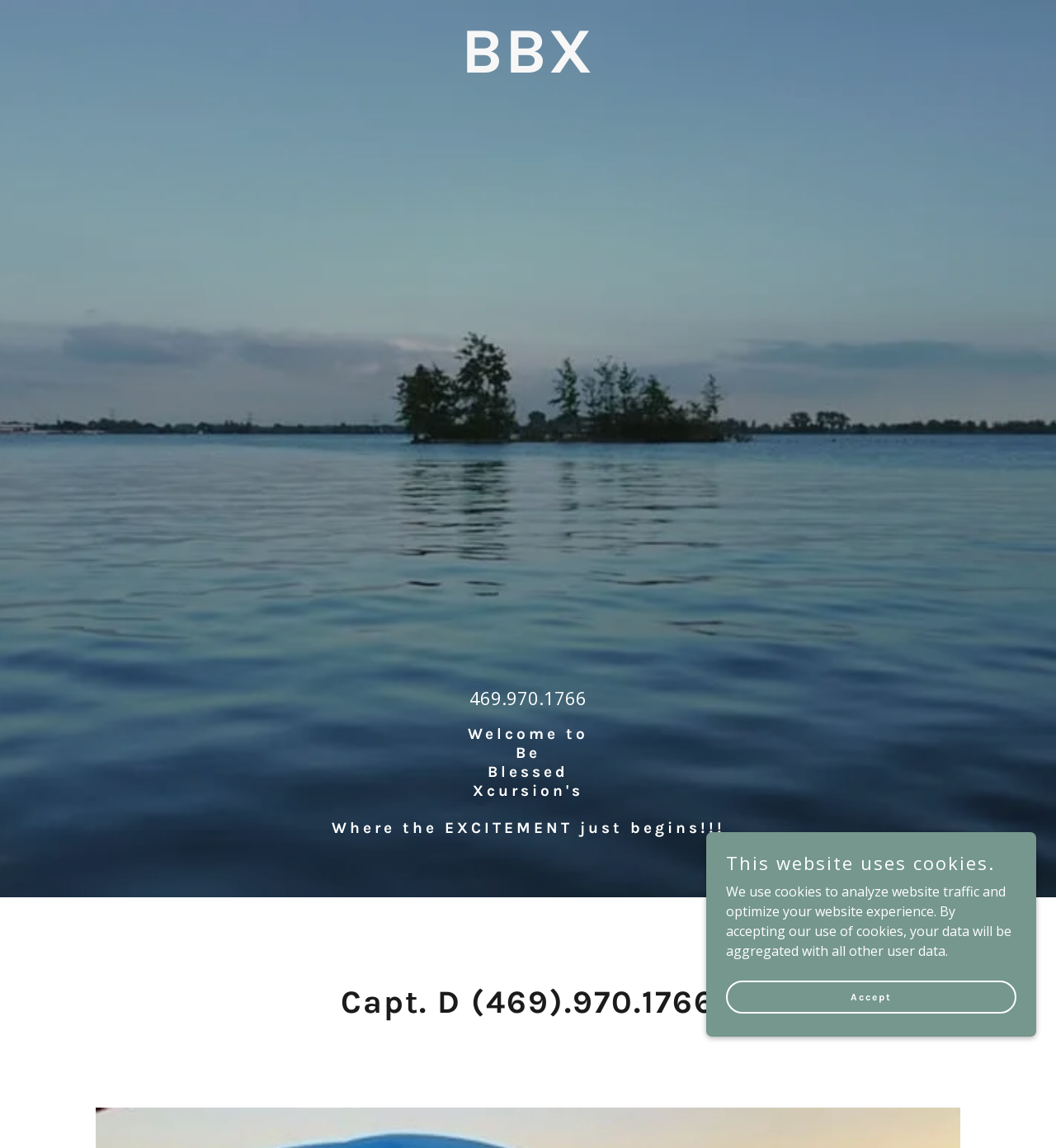Answer the following query with a single word or phrase:
Is there a video on the webpage?

Yes